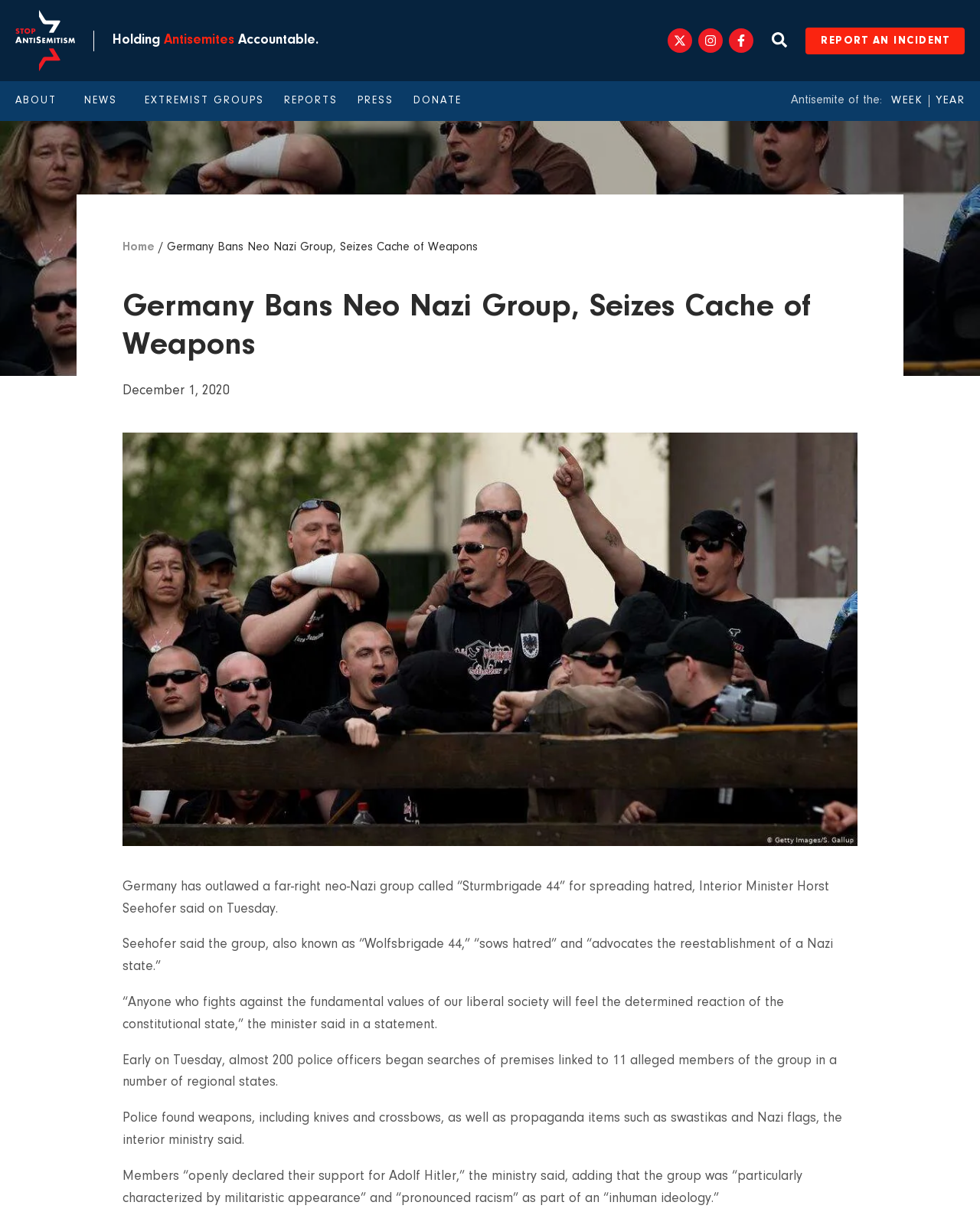Please analyze the image and give a detailed answer to the question:
How many police officers were involved in the searches?

The answer can be found in the article's content, where it is stated that 'Early on Tuesday, almost 200 police officers began searches of premises linked to 11 alleged members of the group in a number of regional states.'